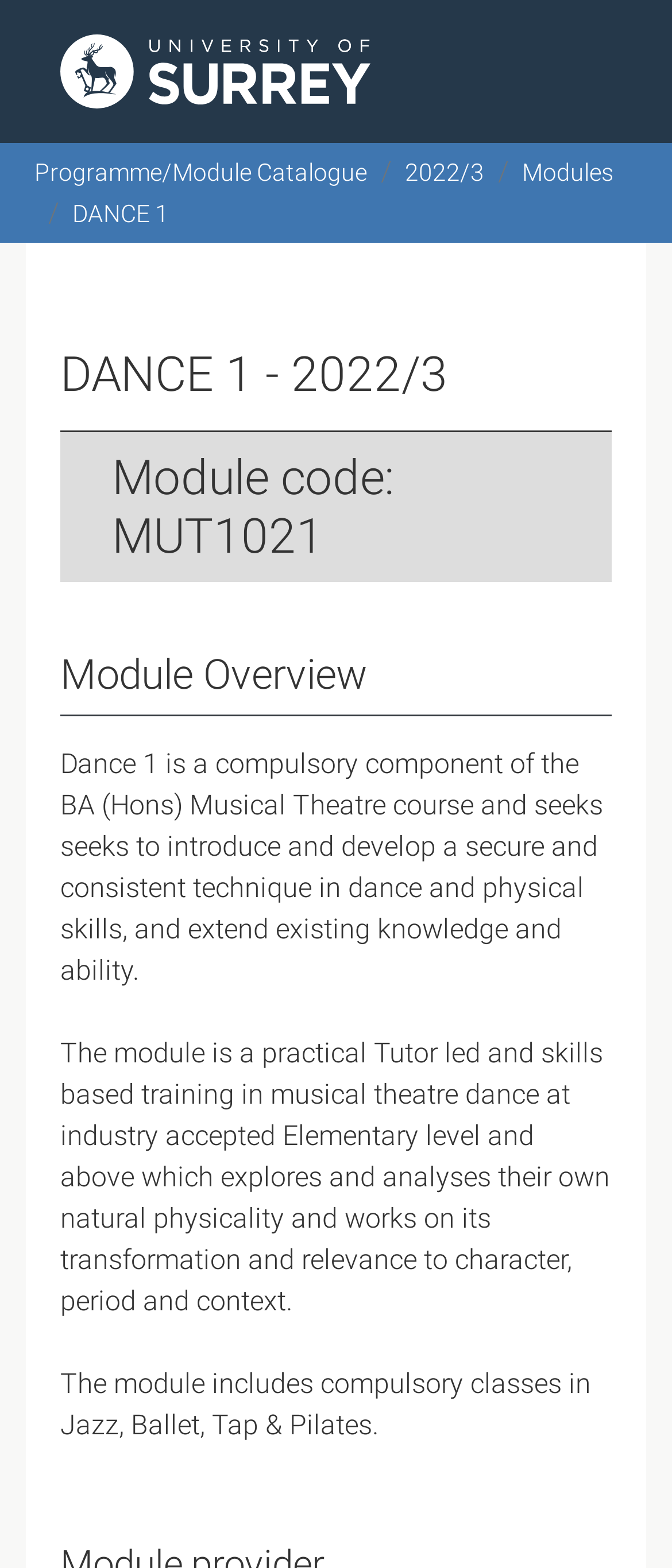Locate the bounding box of the UI element described in the following text: "2022/3".

[0.603, 0.101, 0.721, 0.118]